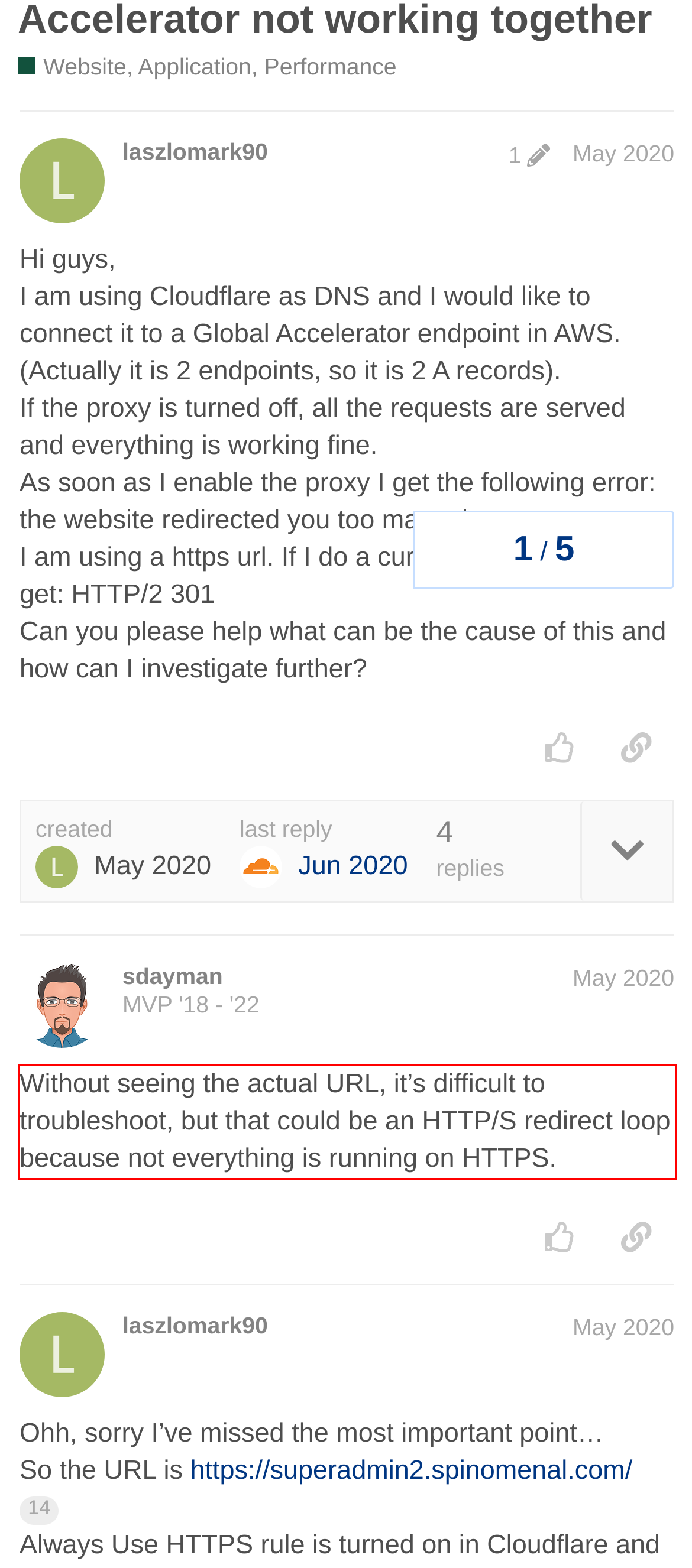You are given a webpage screenshot with a red bounding box around a UI element. Extract and generate the text inside this red bounding box.

Without seeing the actual URL, it’s difficult to troubleshoot, but that could be an HTTP/S redirect loop because not everything is running on HTTPS.